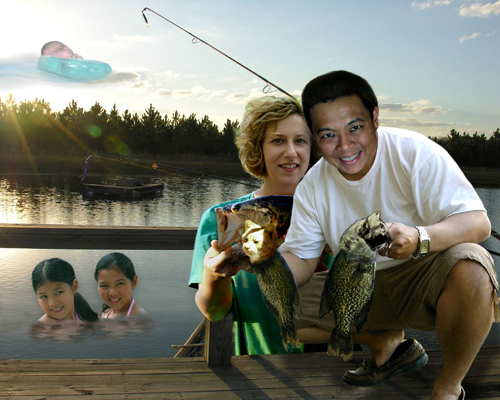Please respond to the question with a concise word or phrase:
How many children are in the image?

Three